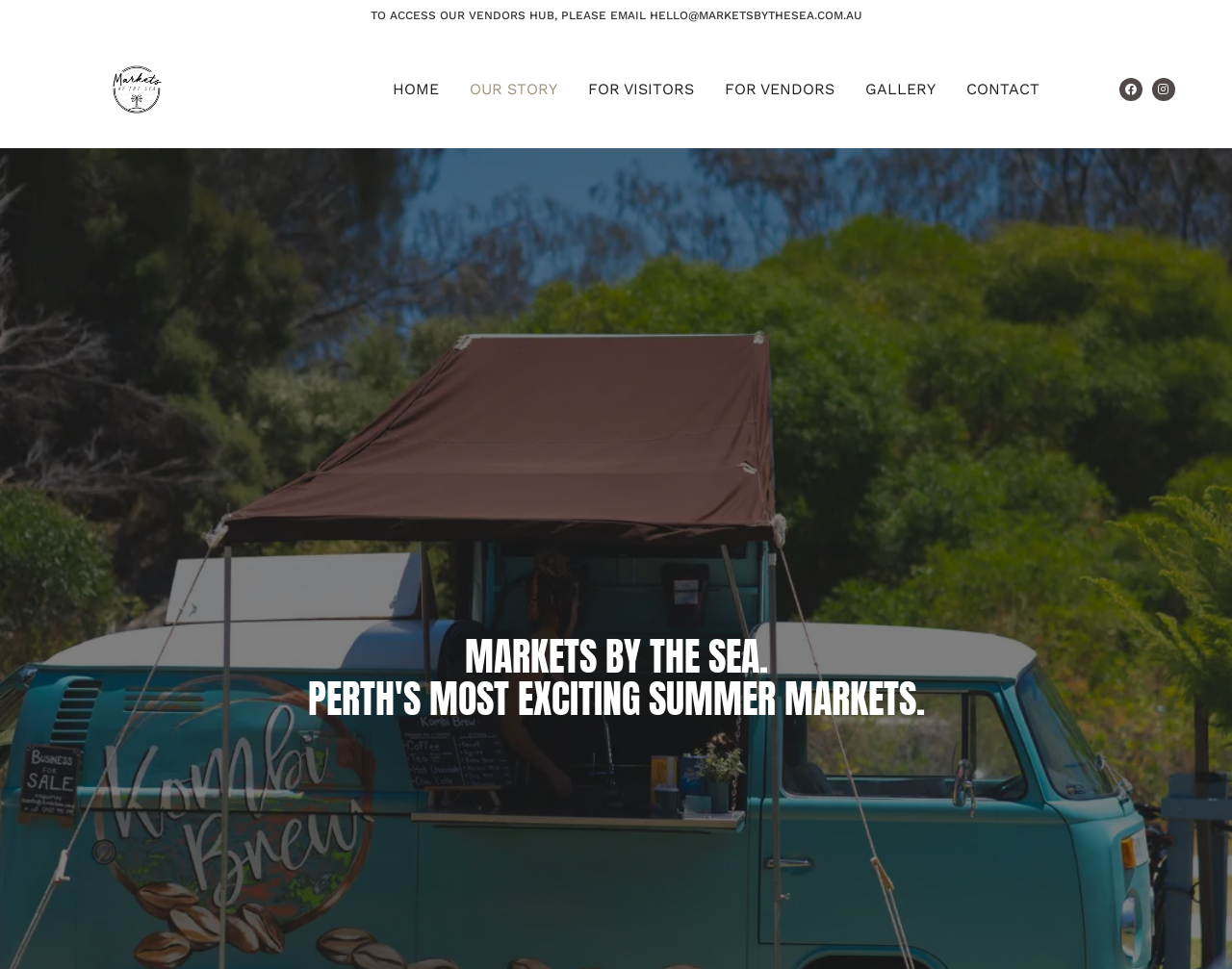Carefully examine the image and provide an in-depth answer to the question: How many social media links are present?

There are two social media links present, one for Facebook and one for Instagram, which can be identified by their respective icons and text 'Facebook ' and 'Instagram '.